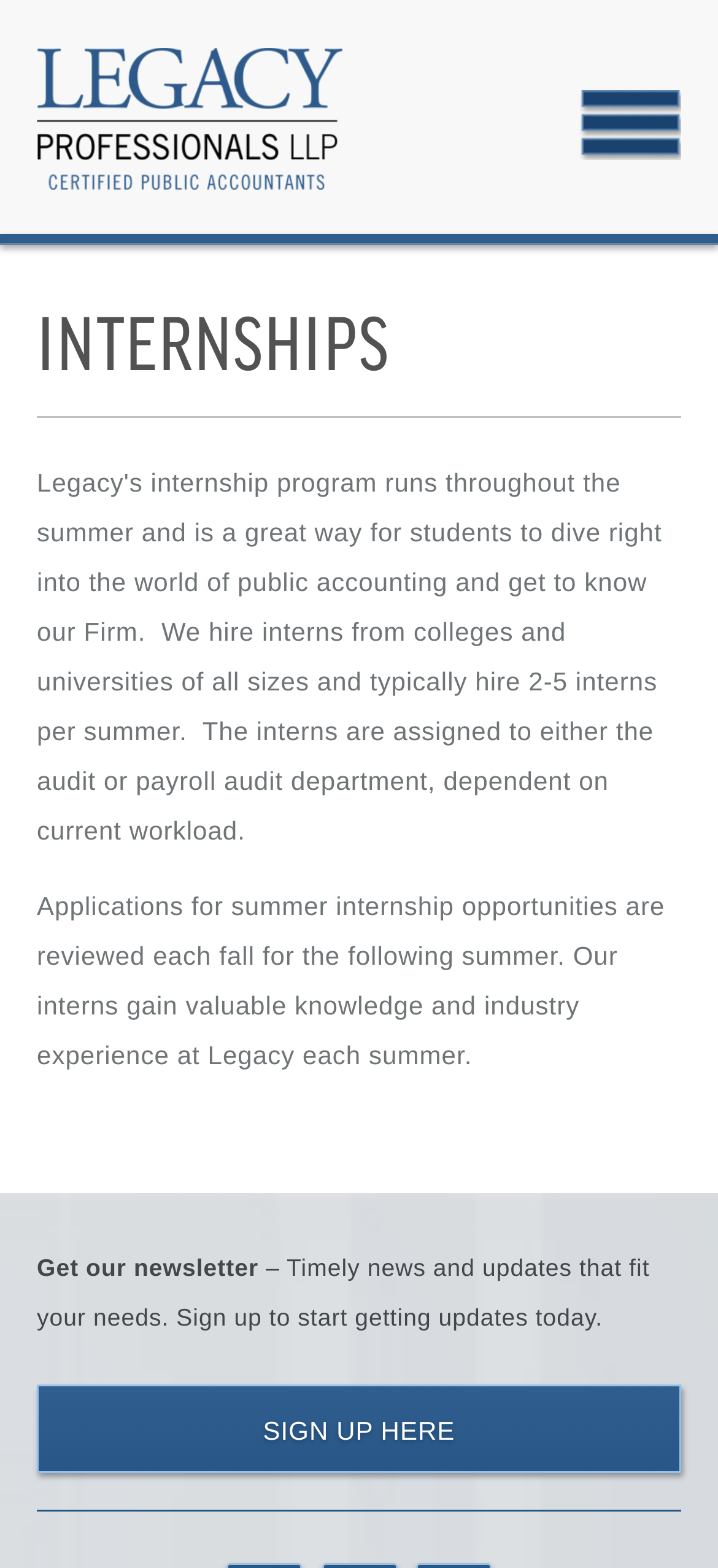Please specify the bounding box coordinates in the format (top-left x, top-left y, bottom-right x, bottom-right y), with all values as floating point numbers between 0 and 1. Identify the bounding box of the UI element described by: http://hdl.handle.net/1903/4398

None